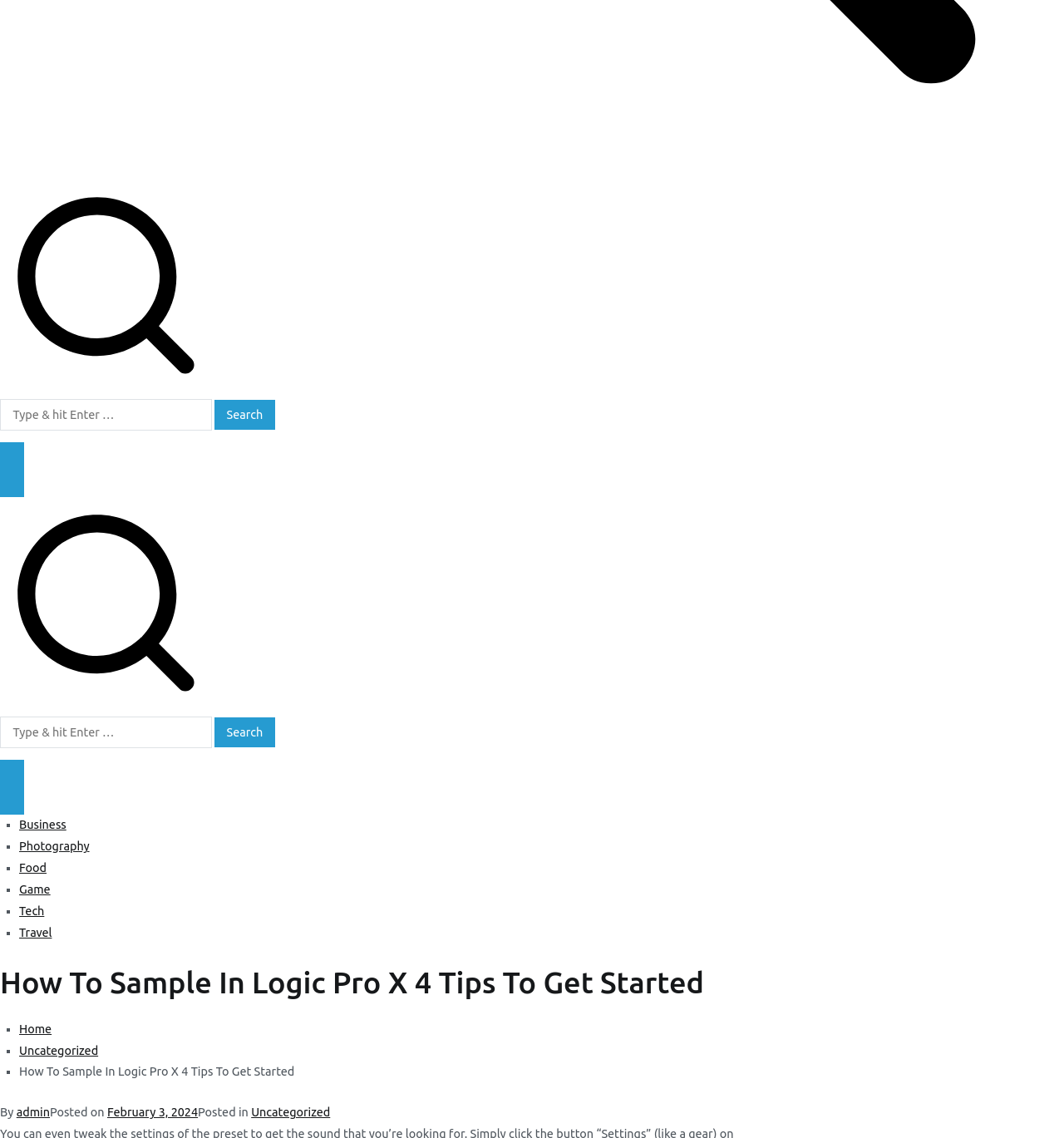What is the date of the article?
Deliver a detailed and extensive answer to the question.

The date of the article can be found in the metadata section, which provides information about the article's author, date, and category. The date is specified as 'February 3, 2024', which indicates when the article was published.